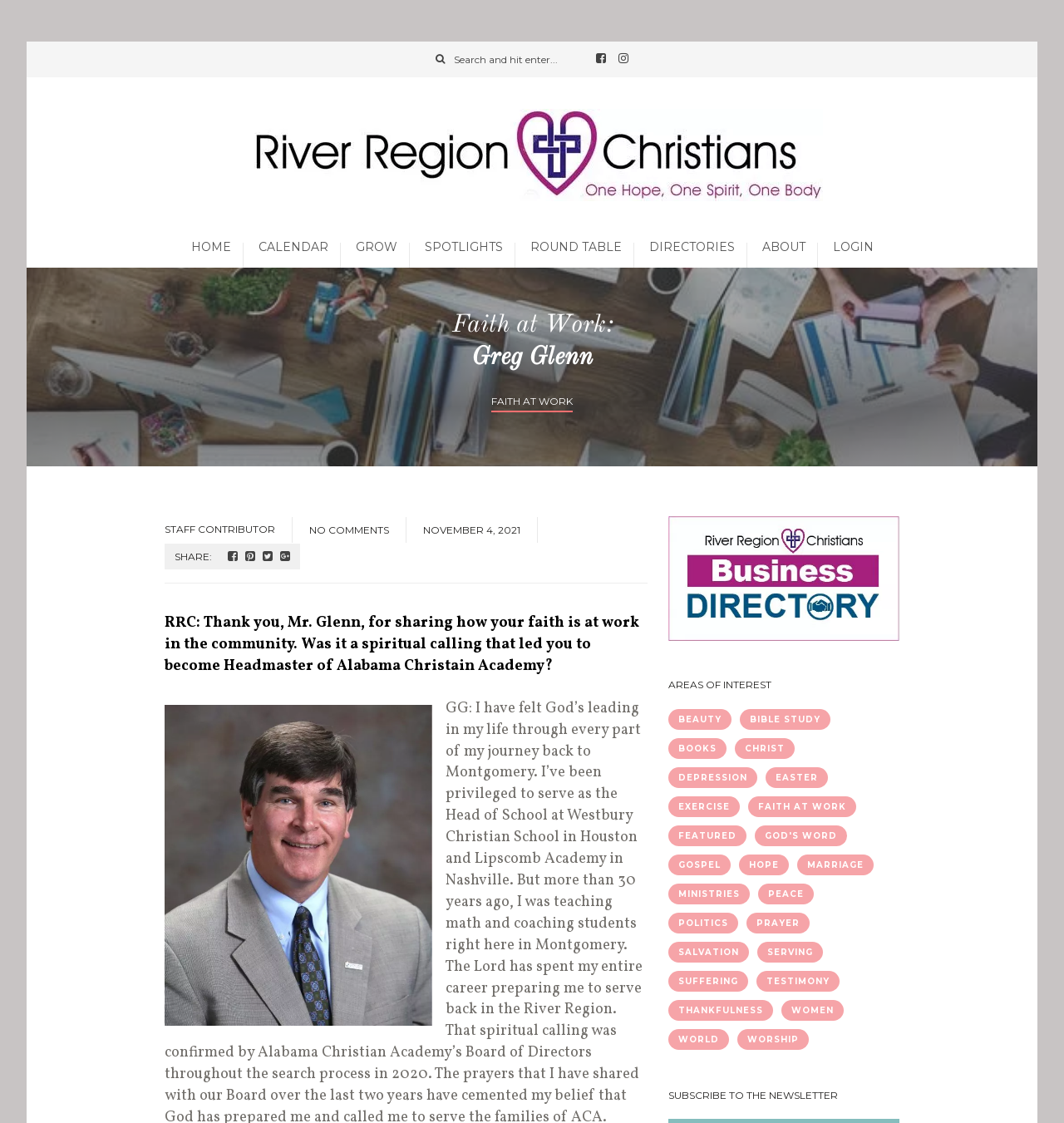Identify the bounding box for the element characterized by the following description: "Beauty".

[0.628, 0.631, 0.687, 0.65]